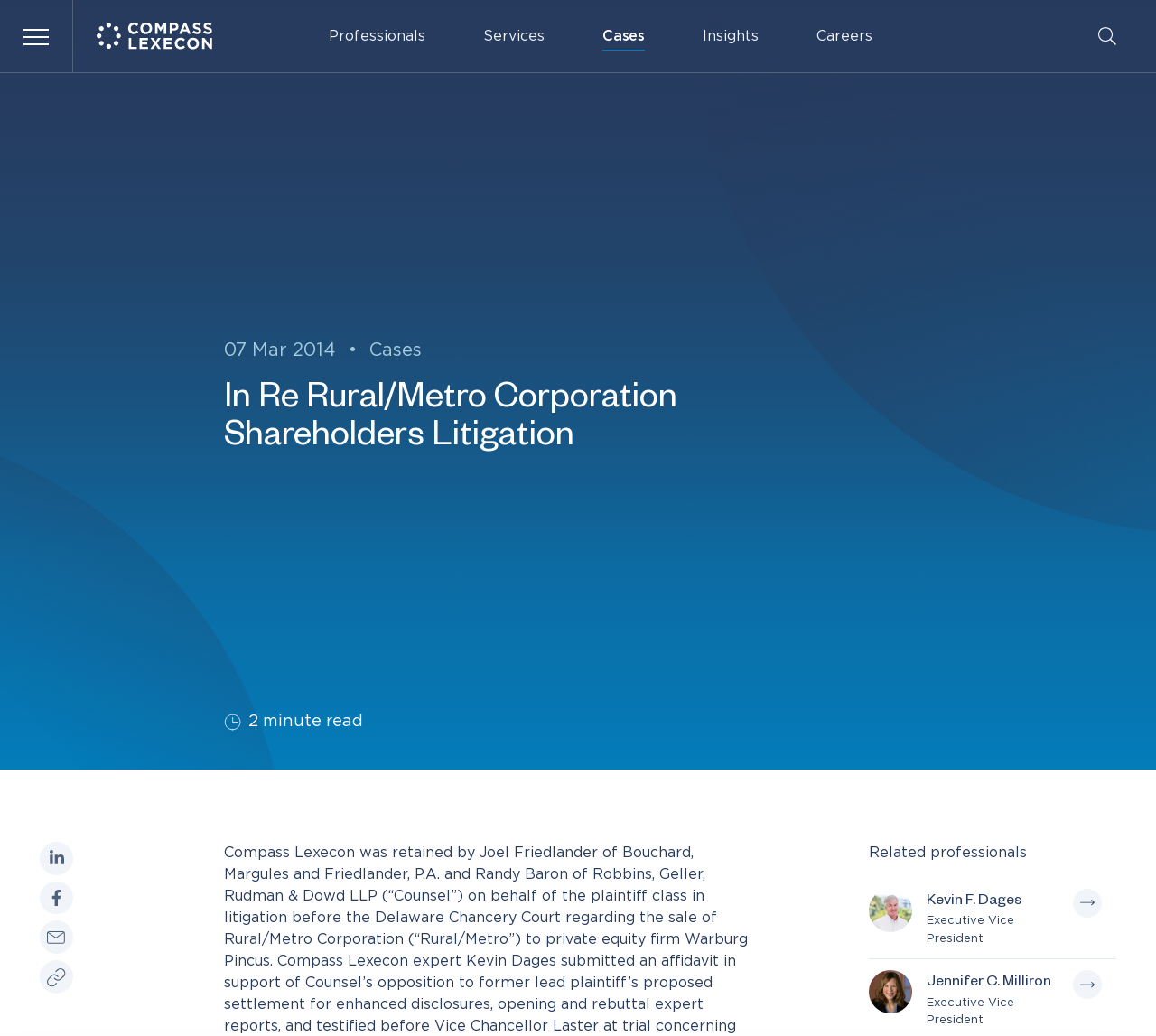Locate the bounding box coordinates of the element's region that should be clicked to carry out the following instruction: "Share on LinkedIn". The coordinates need to be four float numbers between 0 and 1, i.e., [left, top, right, bottom].

[0.034, 0.812, 0.063, 0.844]